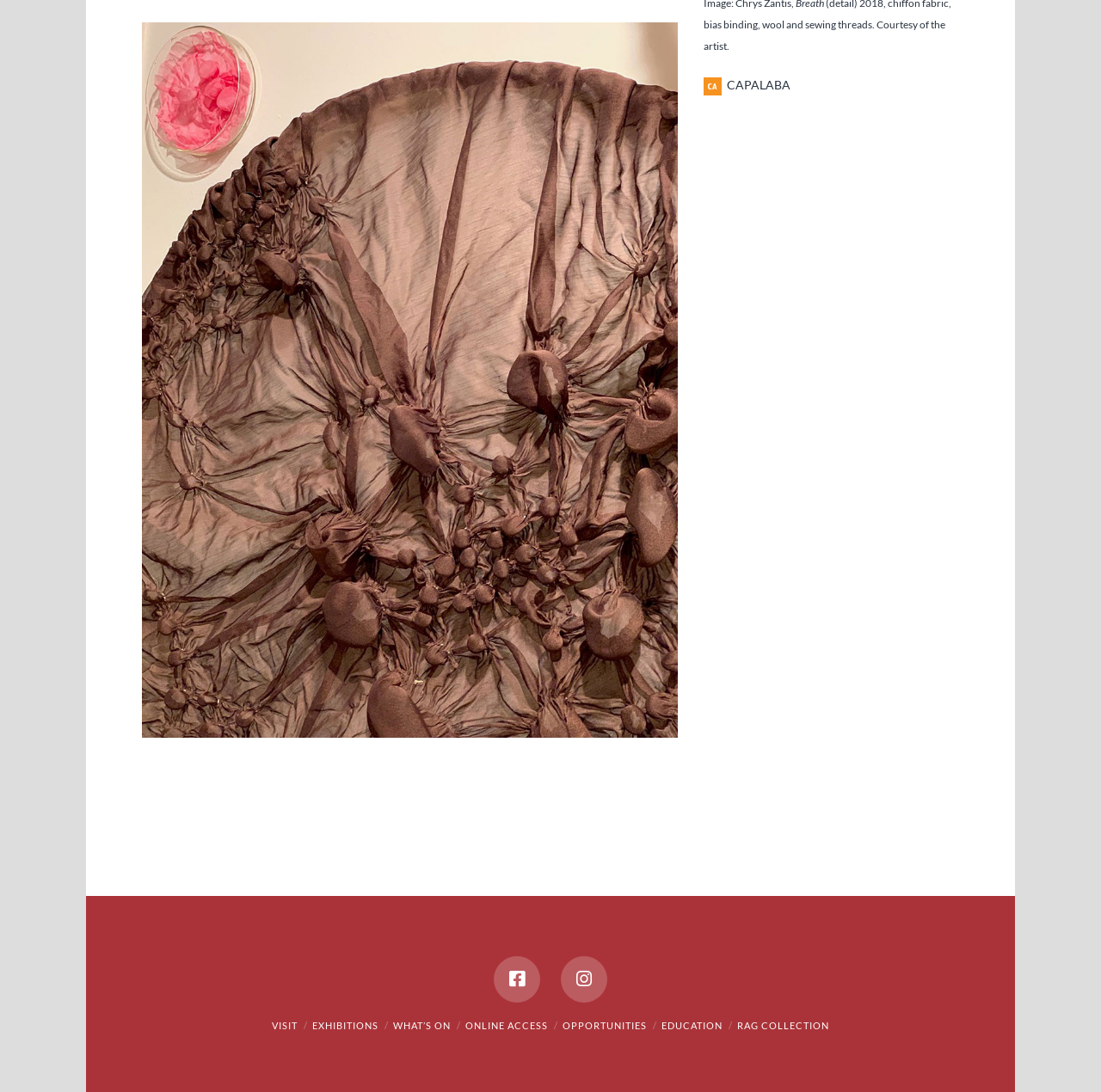Please determine the bounding box coordinates, formatted as (top-left x, top-left y, bottom-right x, bottom-right y), with all values as floating point numbers between 0 and 1. Identify the bounding box of the region described as: title="Instagram"

[0.509, 0.875, 0.551, 0.918]